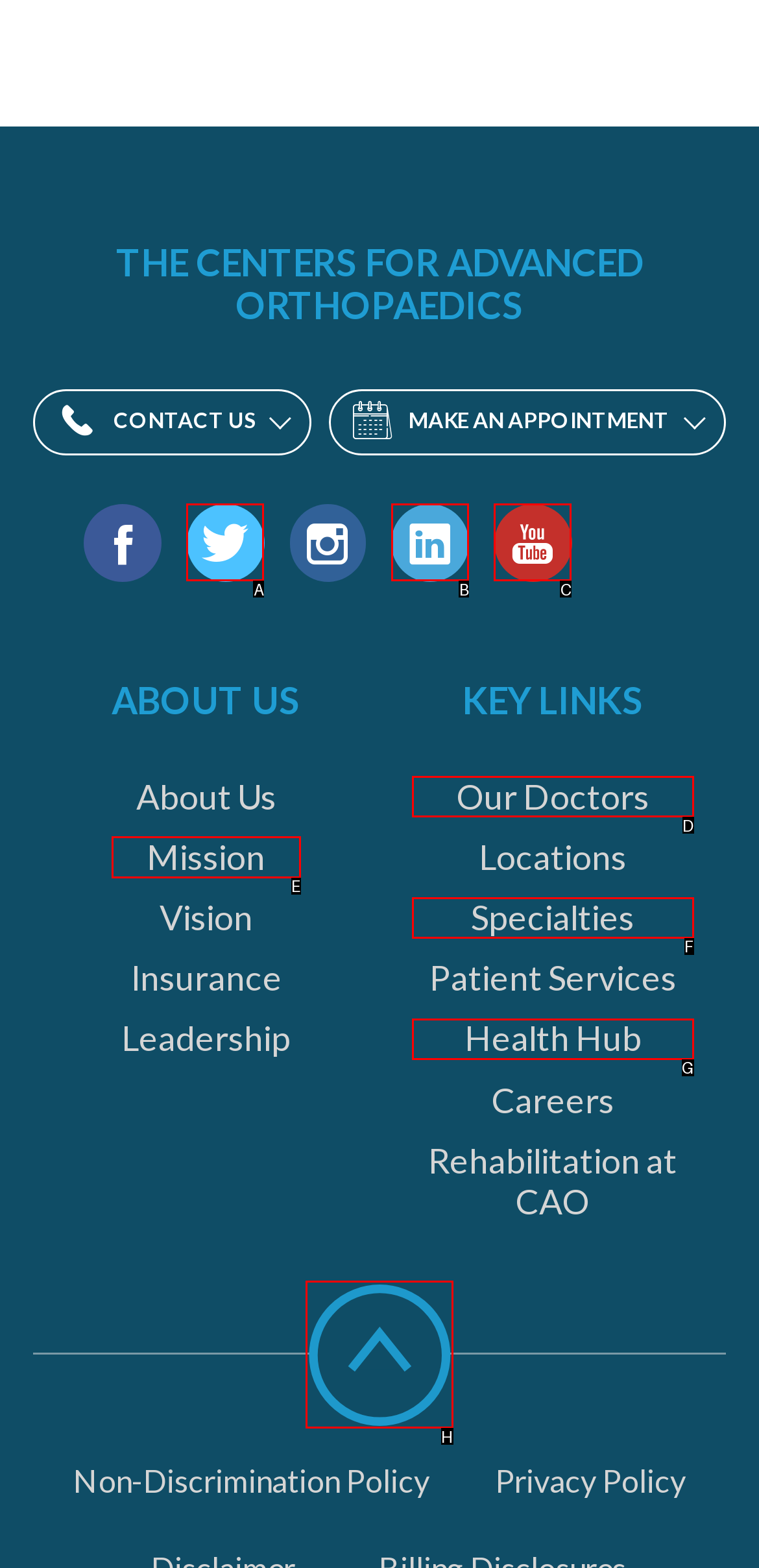Which option should I select to accomplish the task: Scroll to top? Respond with the corresponding letter from the given choices.

H